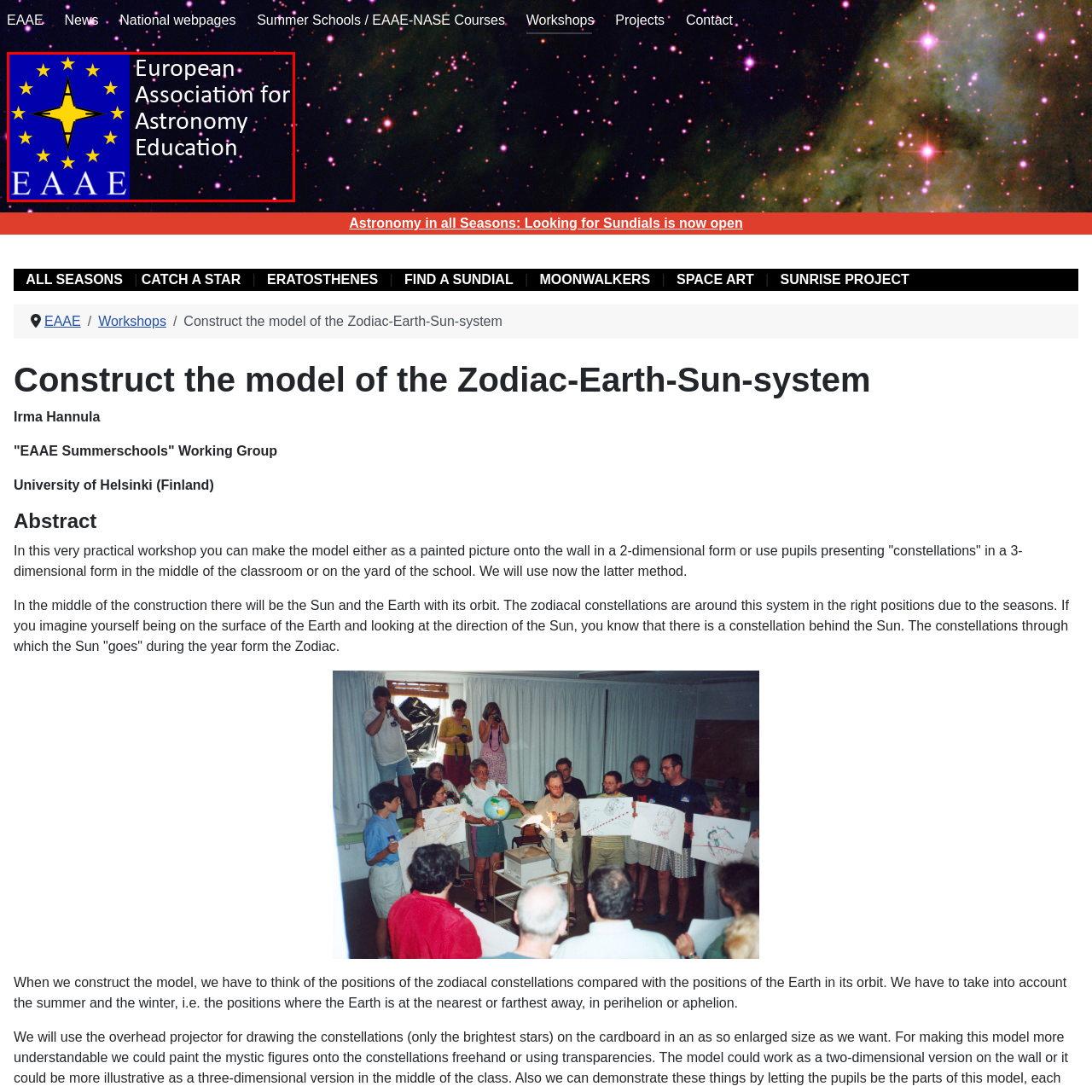View the portion of the image within the red bounding box and answer this question using a single word or phrase:
What is the organization's focus according to the logo?

Celestial studies